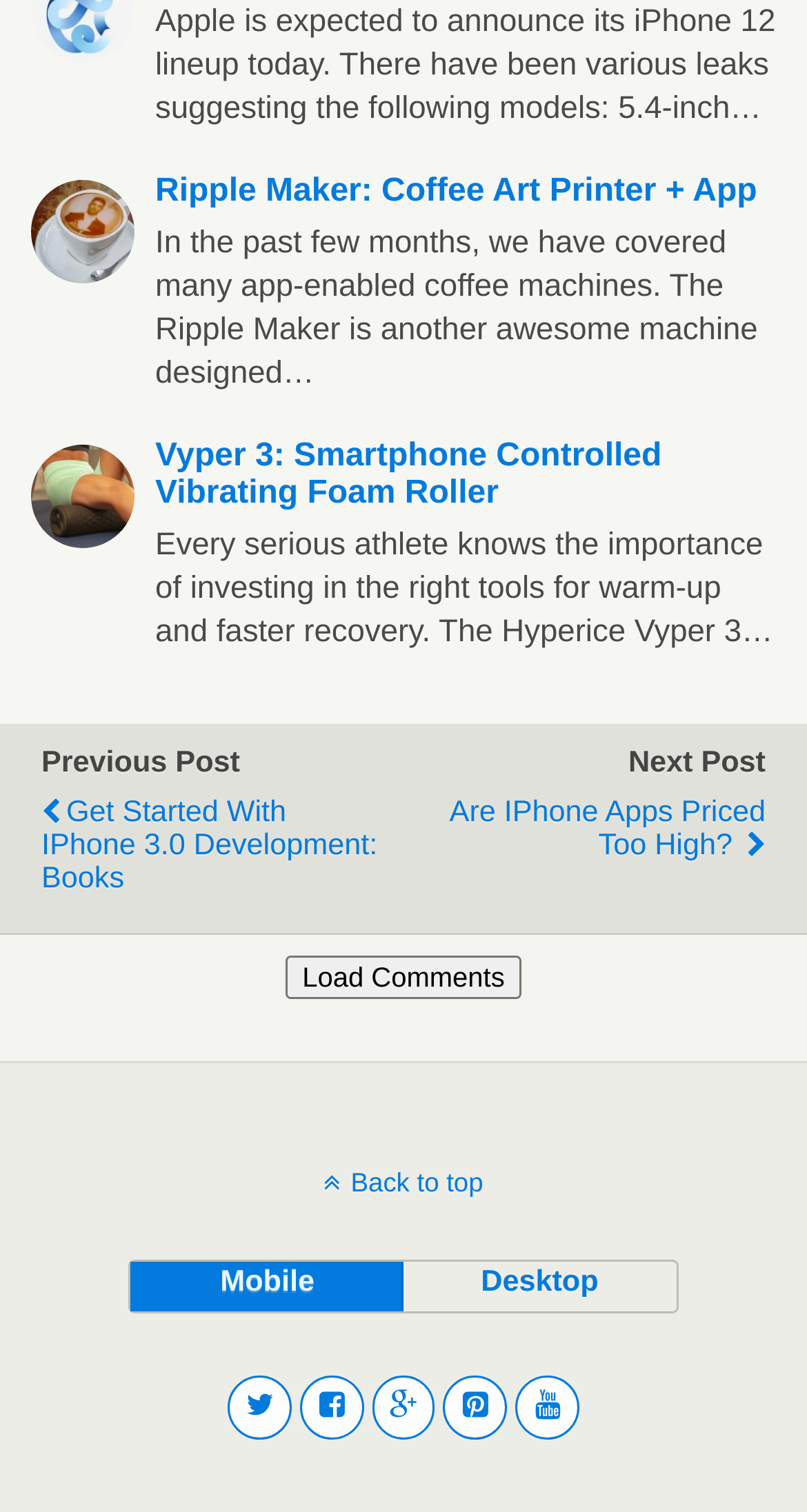How many buttons are on this webpage?
Based on the image, answer the question with a single word or brief phrase.

3